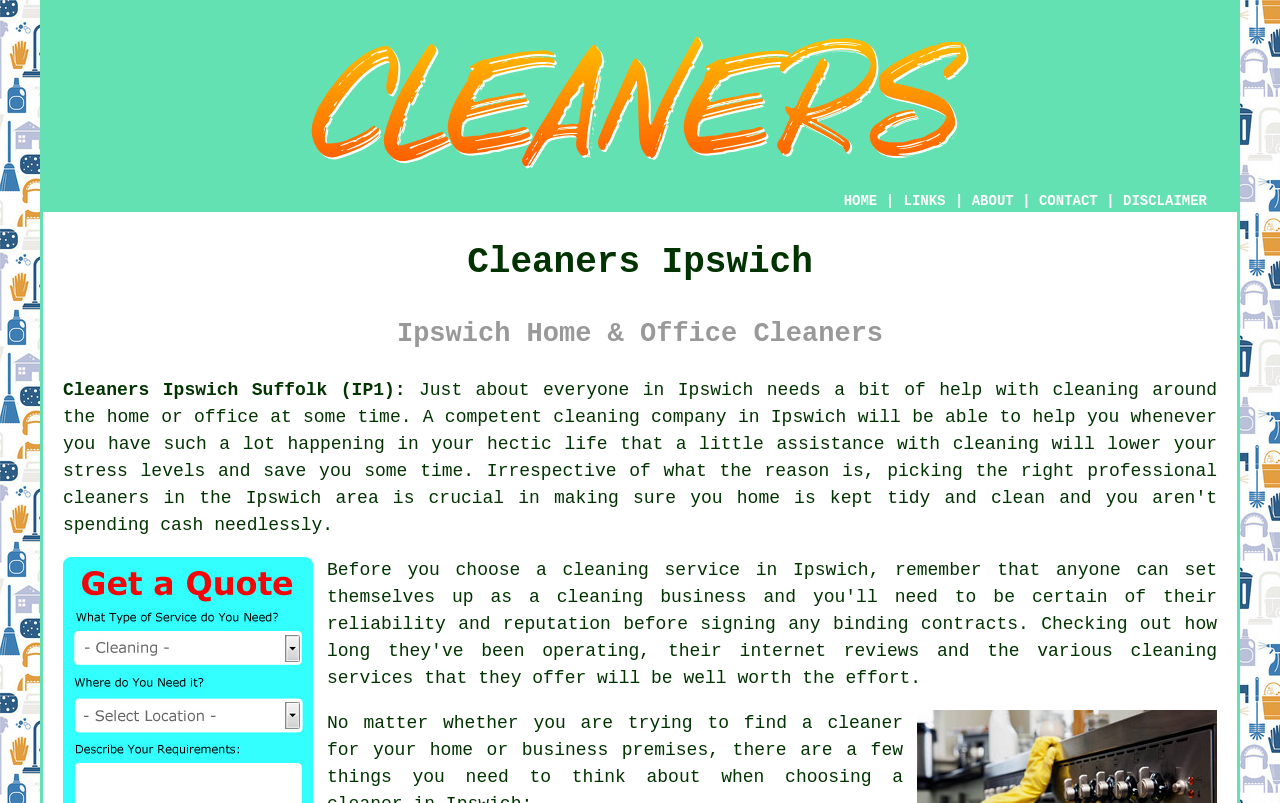What should one consider when choosing a cleaning service?
Kindly offer a comprehensive and detailed response to the question.

The webpage suggests that there are a few things to consider when choosing a cleaning service, such as the company's reputation, services offered, and professionalism.